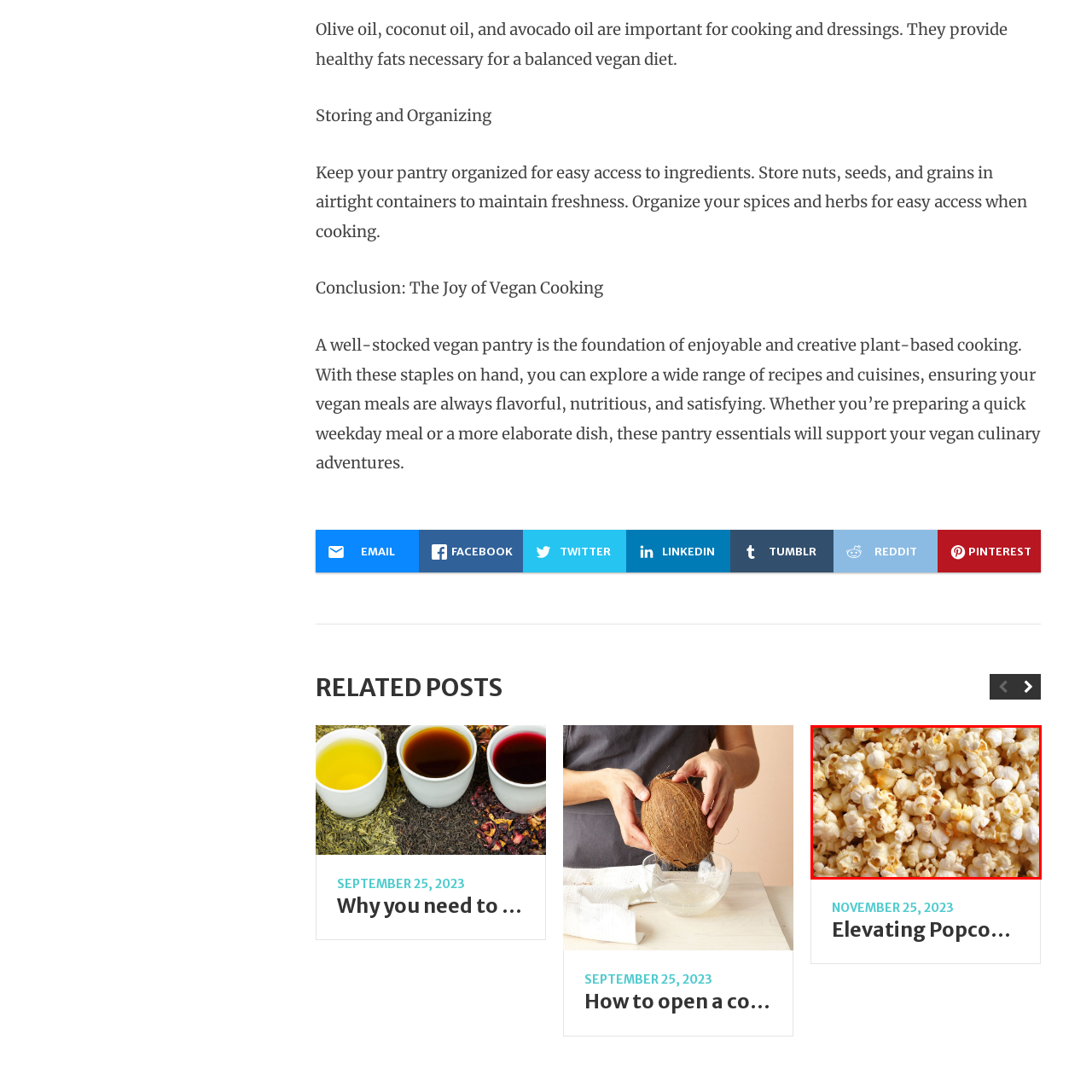Direct your attention to the image within the red boundary and answer the question with a single word or phrase:
What is the topic of the associated article?

Elevating popcorn to gourmet status